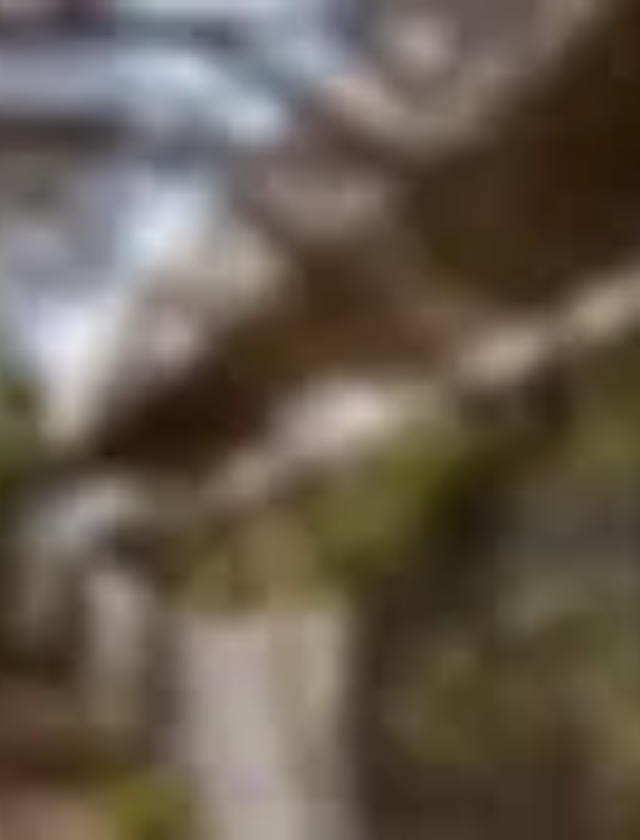What is the focus of the building's design?
Please provide an in-depth and detailed response to the question.

The caption suggests that the building's design has a focus on sustainability, as it aims to integrate contemporary designs while respecting the historical context of the estate, creating a harmonious space for learning and community engagement.